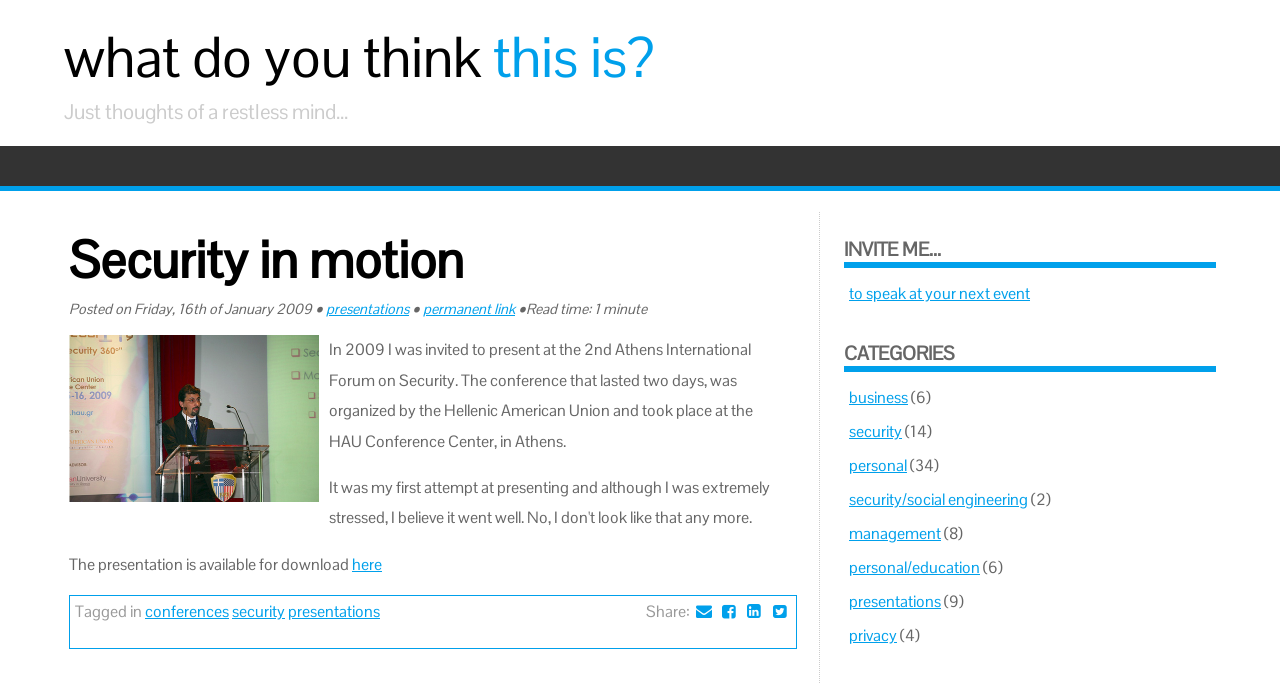Provide the text content of the webpage's main heading.

what do you think this is?